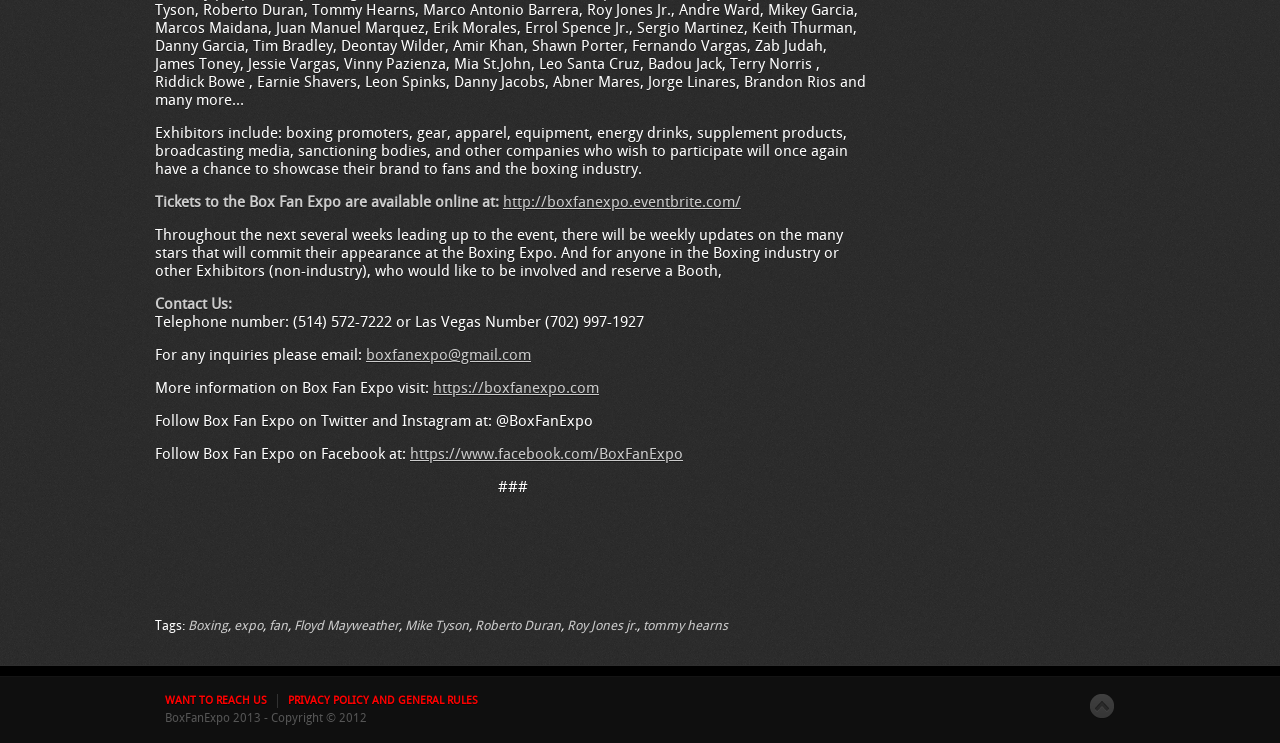Examine the screenshot and answer the question in as much detail as possible: What is the website of the Box Fan Expo?

The website of the Box Fan Expo is mentioned in the text 'More information on Box Fan Expo visit: https://boxfanexpo.com'. This is a direct link to the website, which can be used to access more information about the expo.